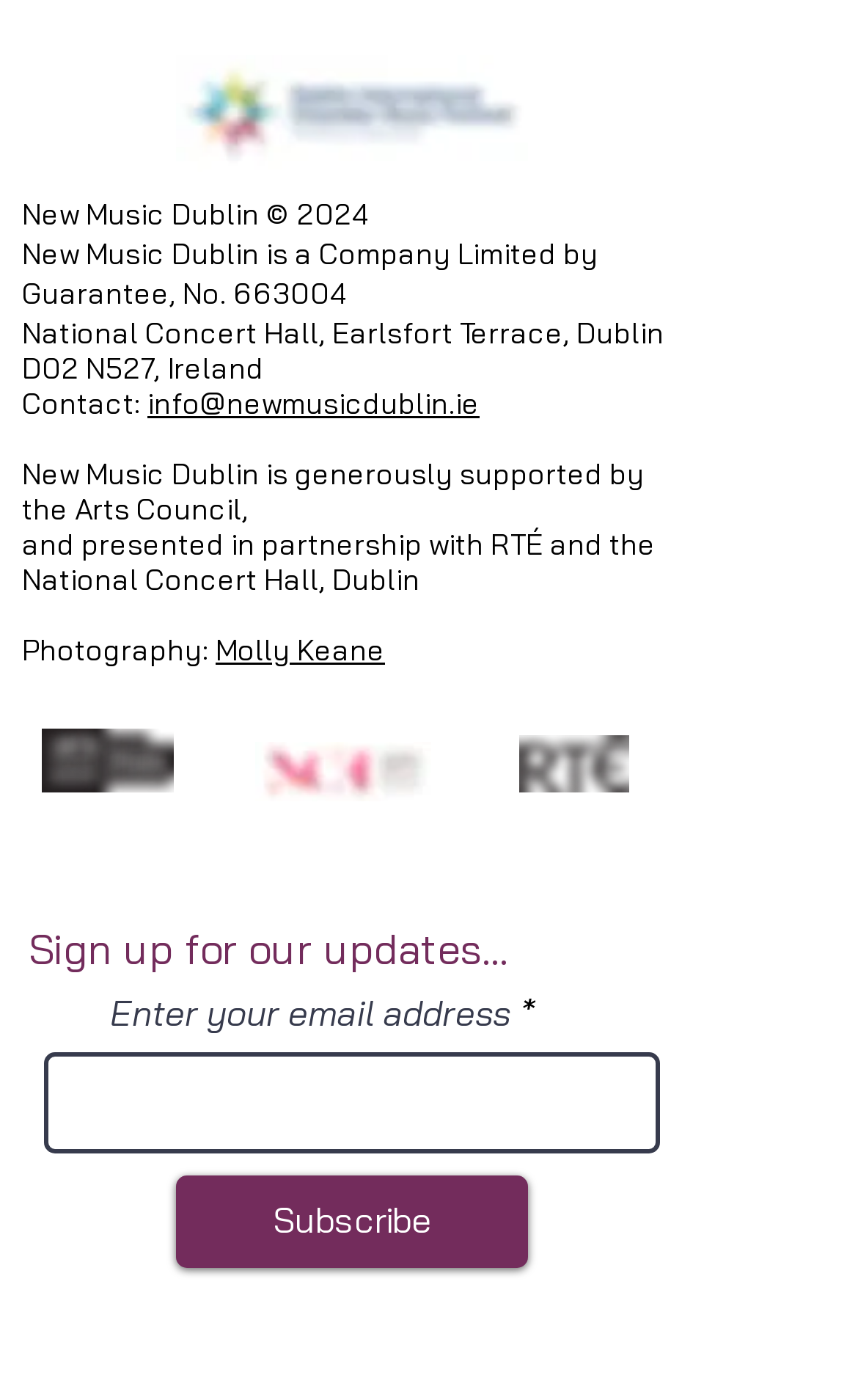Identify the bounding box coordinates of the element that should be clicked to fulfill this task: "View Molly Keane's photography". The coordinates should be provided as four float numbers between 0 and 1, i.e., [left, top, right, bottom].

[0.251, 0.451, 0.449, 0.476]